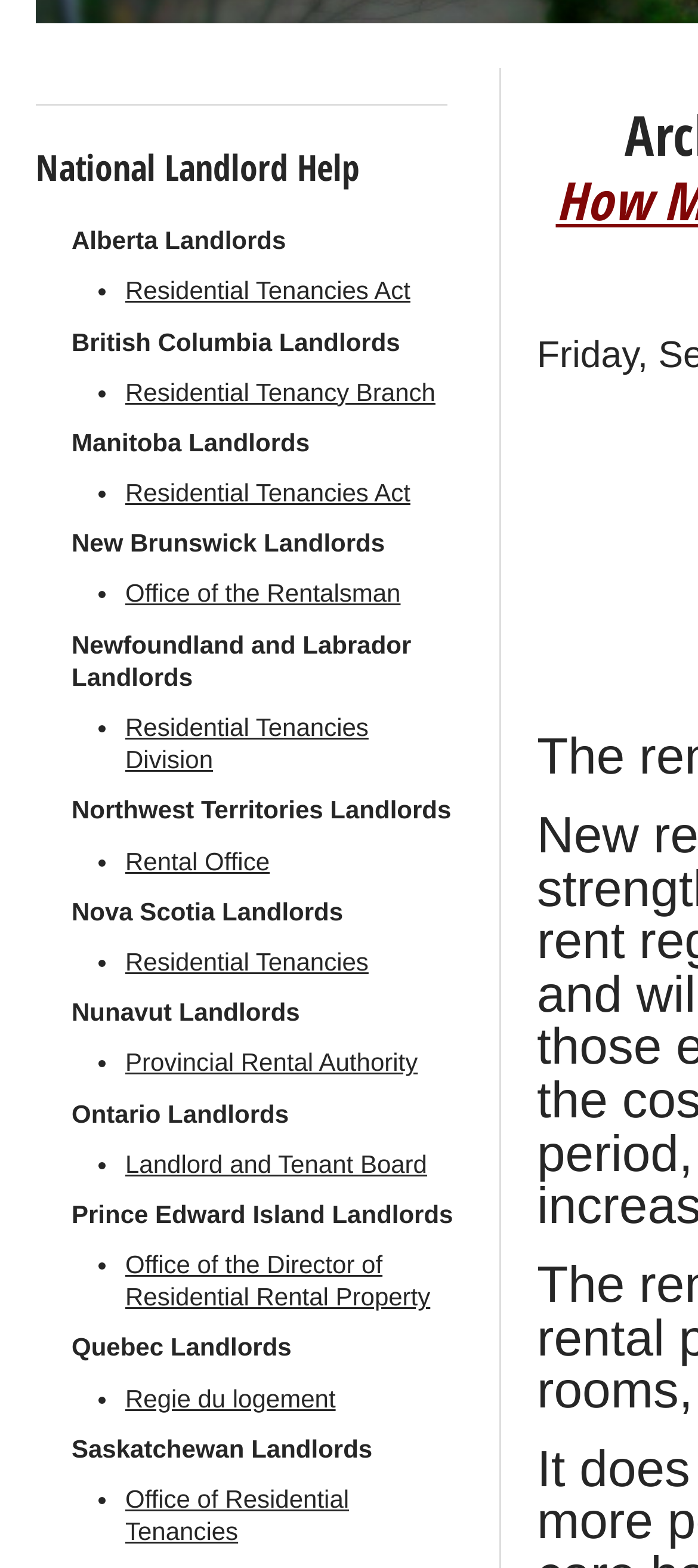Bounding box coordinates are specified in the format (top-left x, top-left y, bottom-right x, bottom-right y). All values are floating point numbers bounded between 0 and 1. Please provide the bounding box coordinate of the region this sentence describes: Office of Residential Tenancies

[0.179, 0.946, 0.641, 0.987]